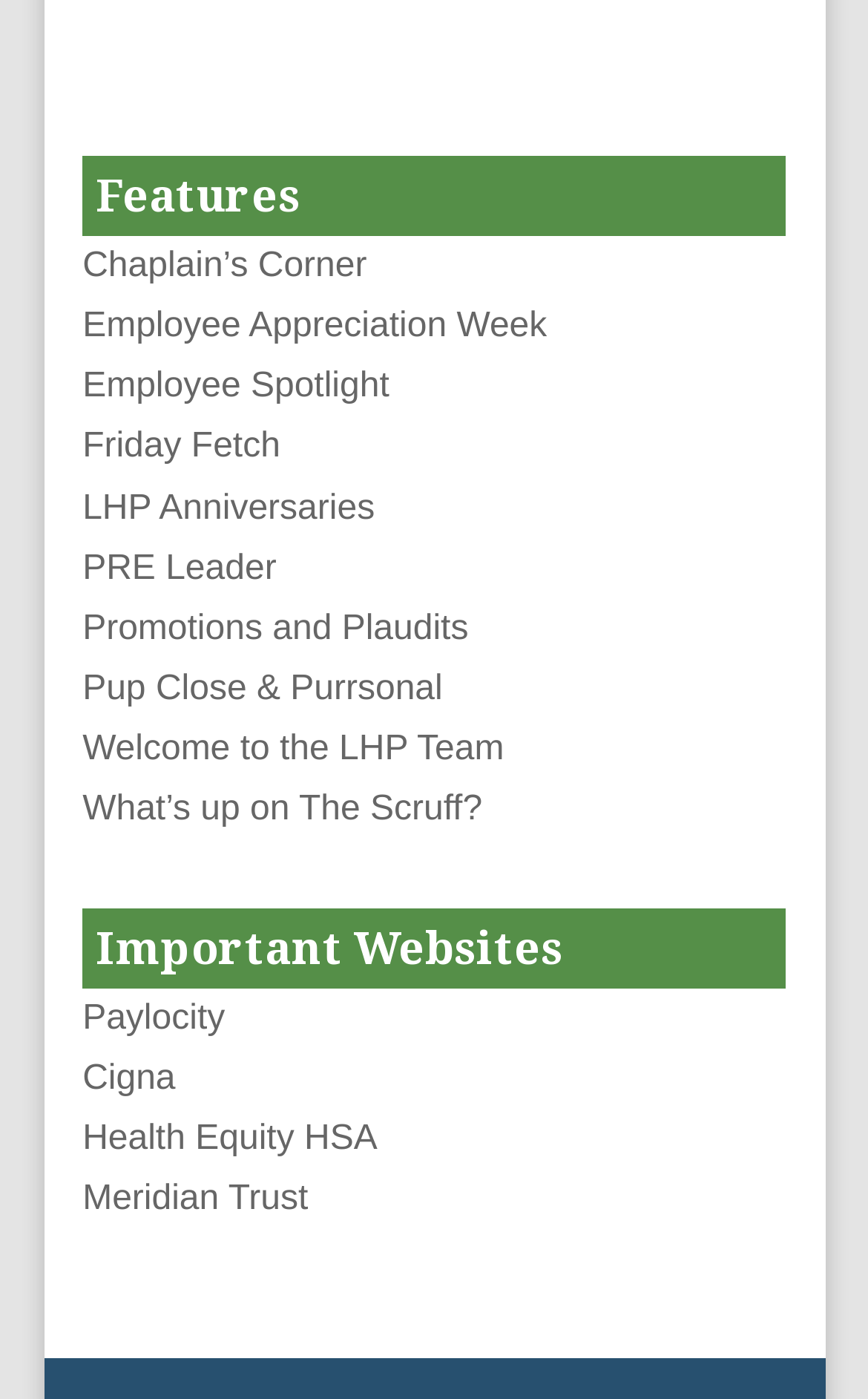Based on the image, give a detailed response to the question: How many links are under 'Features'?

Under the 'Features' heading, there are 10 link elements listed, which are 'Chaplain’s Corner', 'Employee Appreciation Week', 'Employee Spotlight', 'Friday Fetch', 'LHP Anniversaries', 'PRE Leader', 'Promotions and Plaudits', 'Pup Close & Purrsonal', 'Welcome to the LHP Team', and 'What’s up on The Scruff?'. These links are located at the top of the webpage with bounding box coordinates ranging from [0.095, 0.176, 0.423, 0.203] to [0.095, 0.566, 0.556, 0.593].